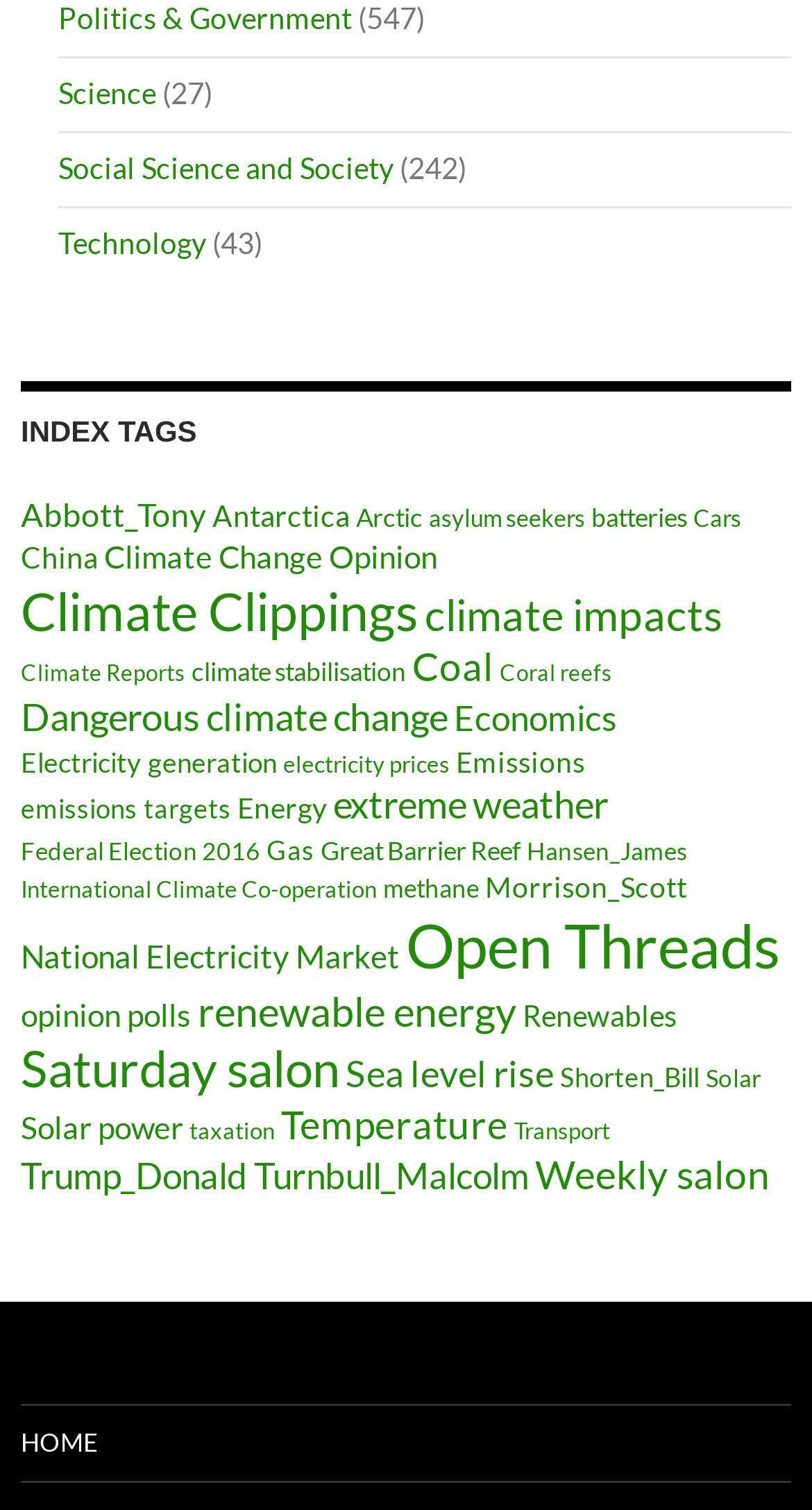Pinpoint the bounding box coordinates of the clickable area necessary to execute the following instruction: "View the 'Temperature' index tag". The coordinates should be given as four float numbers between 0 and 1, namely [left, top, right, bottom].

[0.346, 0.729, 0.626, 0.759]